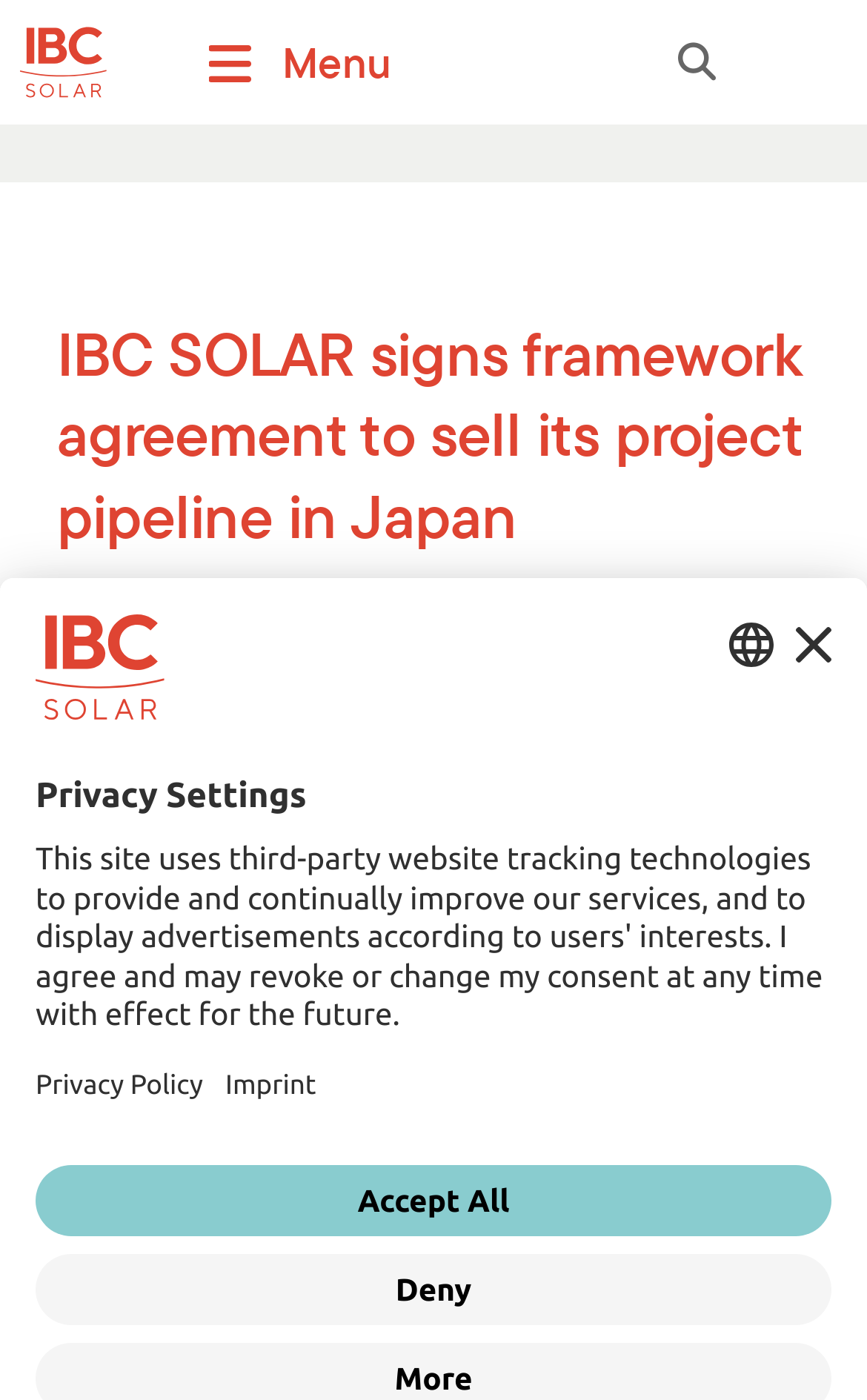What type of project is IBC SOLAR involved in?
Answer the question with detailed information derived from the image.

Based on the webpage content, IBC SOLAR is involved in PV (photovoltaic) projects, which are related to solar energy. The webpage mentions a transaction of 37 MWp - extendable to 165 MWp, indicating that the company is involved in large-scale PV project development.